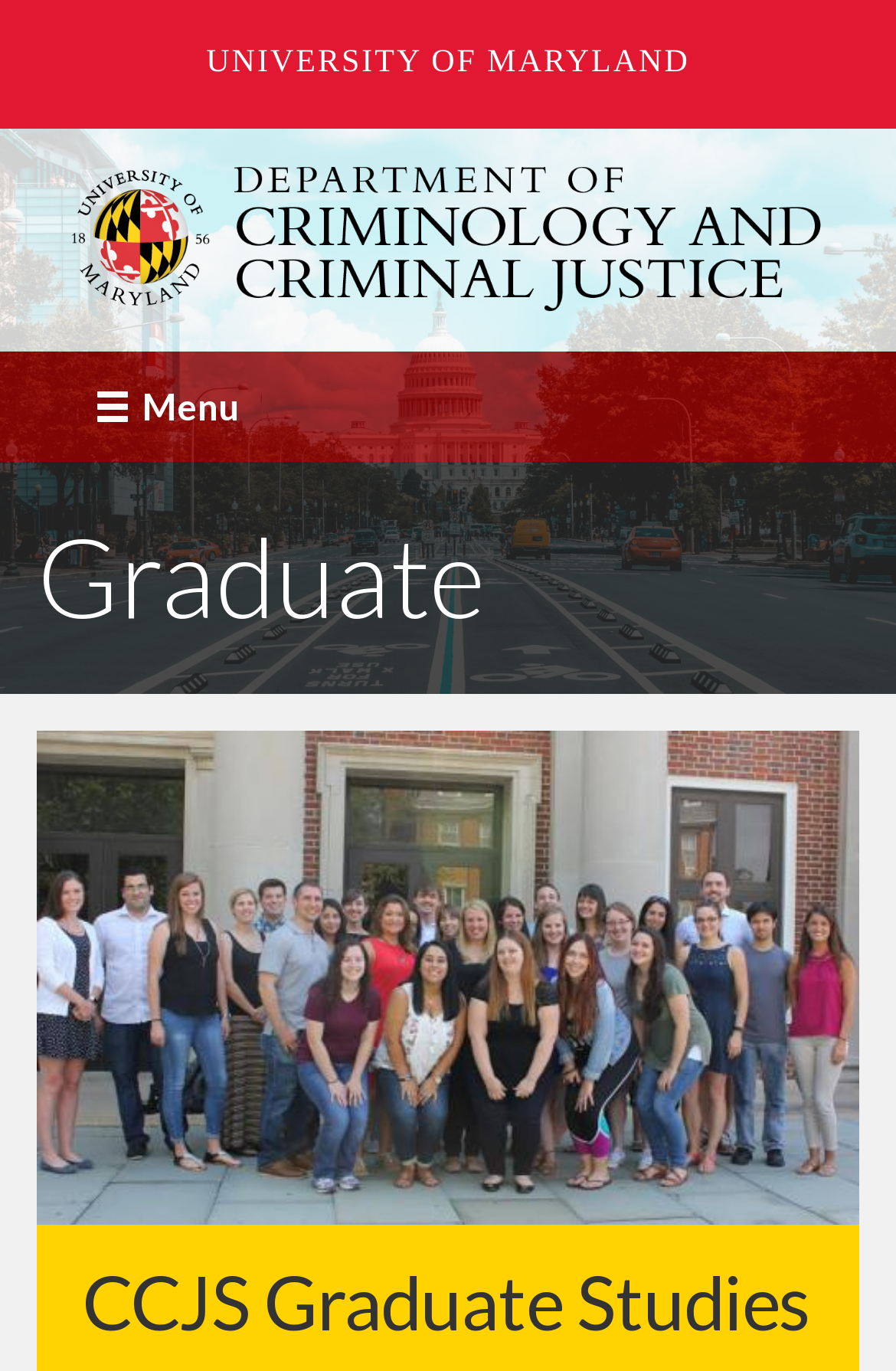Create a full and detailed caption for the entire webpage.

The webpage is about the Graduate program in the Criminology and Criminal Justice Department at the University of Maryland. At the top left of the page, there is a link to the UNIVERSITY OF MARYLAND. Below it, a navigation element "Skip navigation" is located, which contains a static text "Skip to main content". 

On the top right, there is a heading "Home" with a link and an image, both with the same label "Home". Next to it, there is a link with a menu icon. 

Below the navigation element, a heading "Graduate" is positioned. Above the heading "Graduate", a large image of the Capitol Building is displayed, spanning the entire width of the page. 

Below the heading "Graduate", there is a smaller image of "2016 CCJS Graduate Students", which is aligned to the right side of the page.